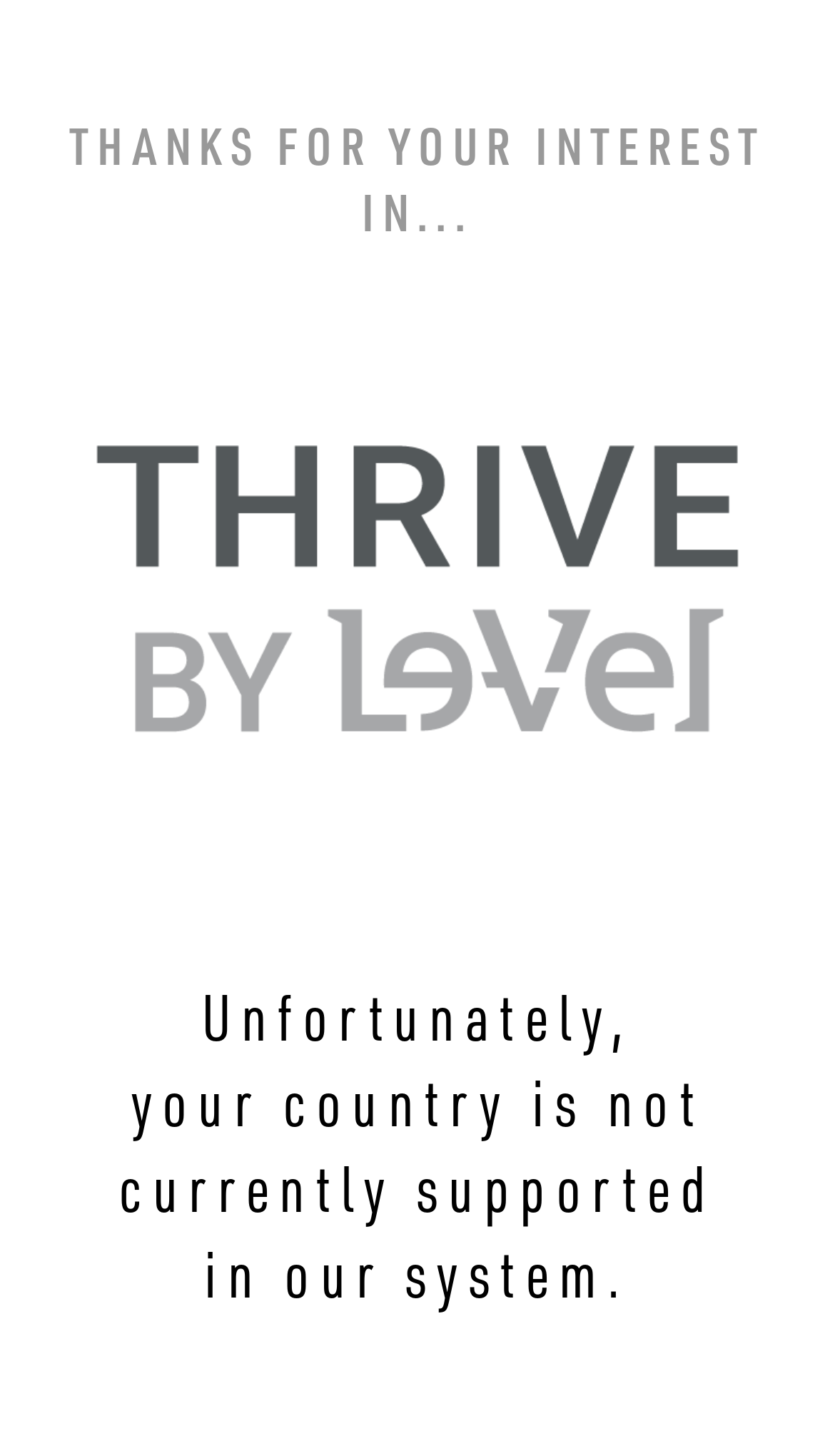Please determine the main heading text of this webpage.

THANKS FOR YOUR INTEREST IN...